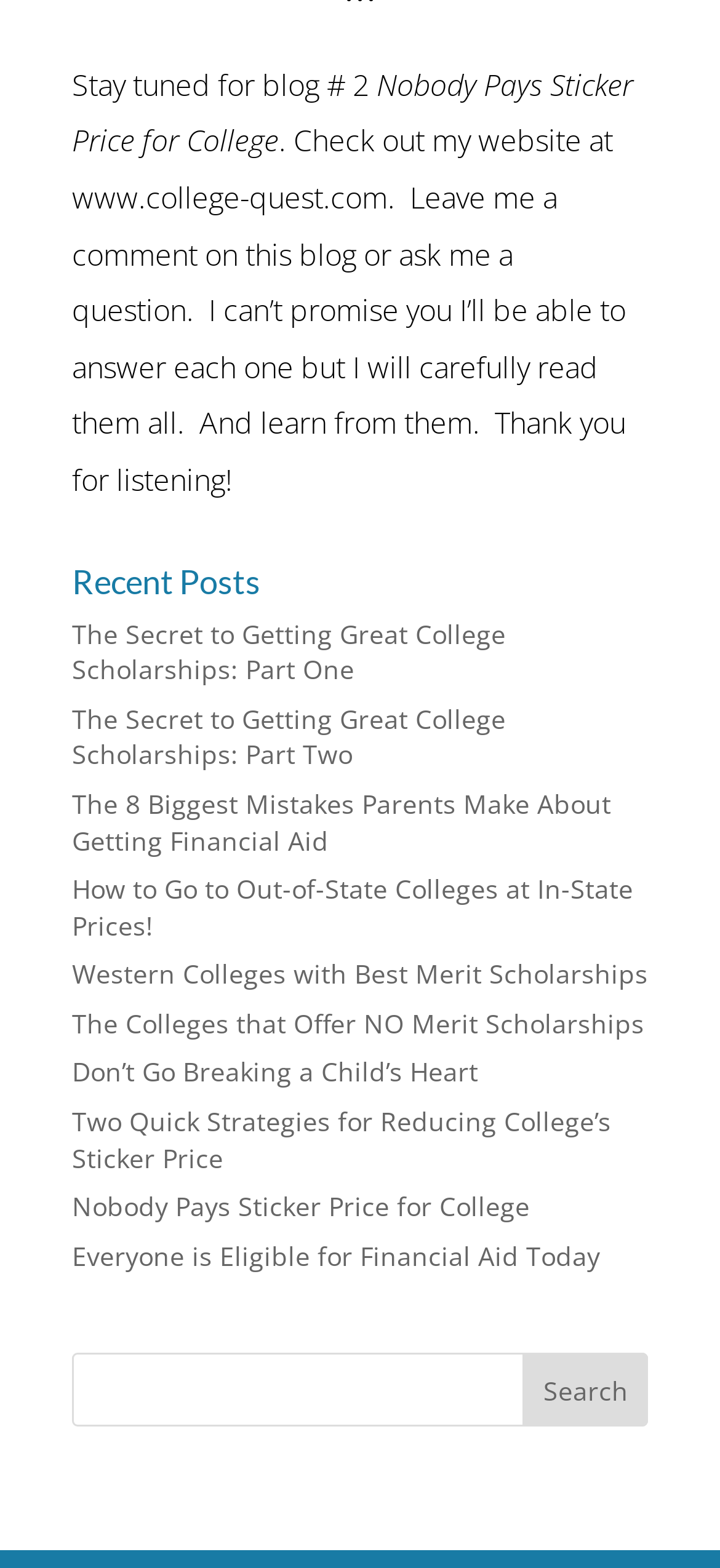What is the topic of the blog posts?
Carefully examine the image and provide a detailed answer to the question.

I analyzed the titles of the blog posts under the 'Recent Posts' heading and found that they all relate to college and financial aid, such as scholarships, merit aid, and reducing college costs, which suggests that the topic of the blog posts is college and financial aid.